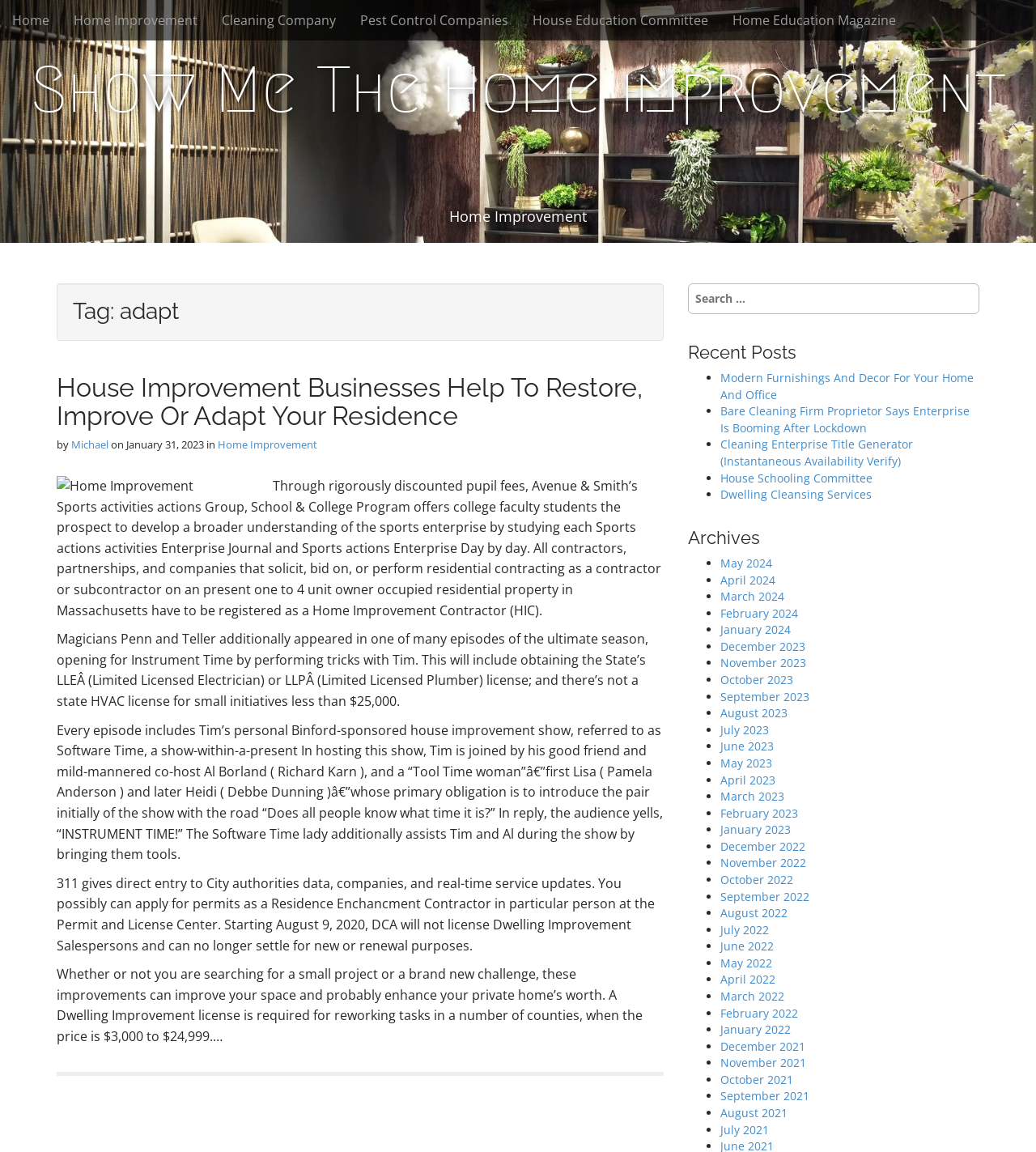Identify the bounding box for the UI element specified in this description: "January 31, 2023". The coordinates must be four float numbers between 0 and 1, formatted as [left, top, right, bottom].

[0.122, 0.38, 0.197, 0.392]